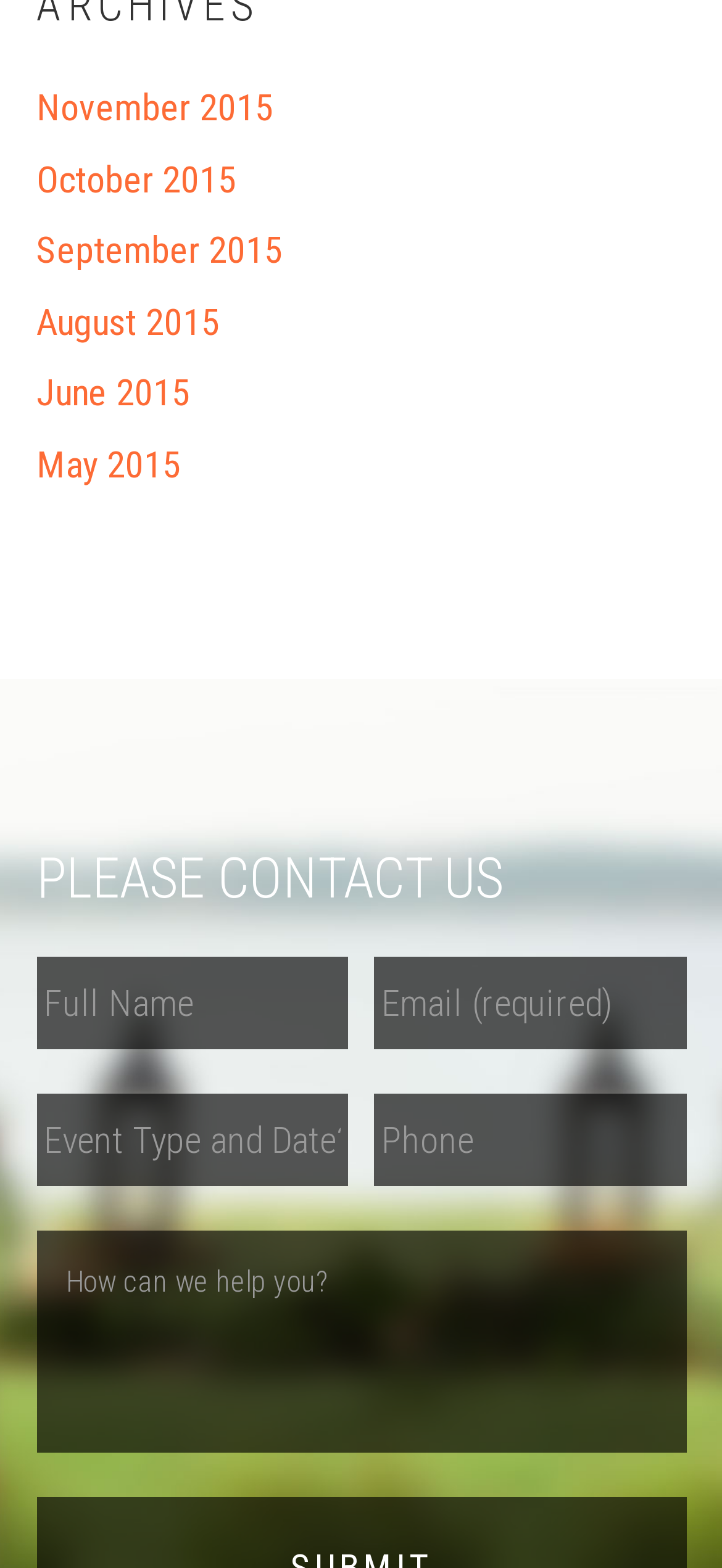How many links are there in the webpage?
Based on the screenshot, provide your answer in one word or phrase.

6